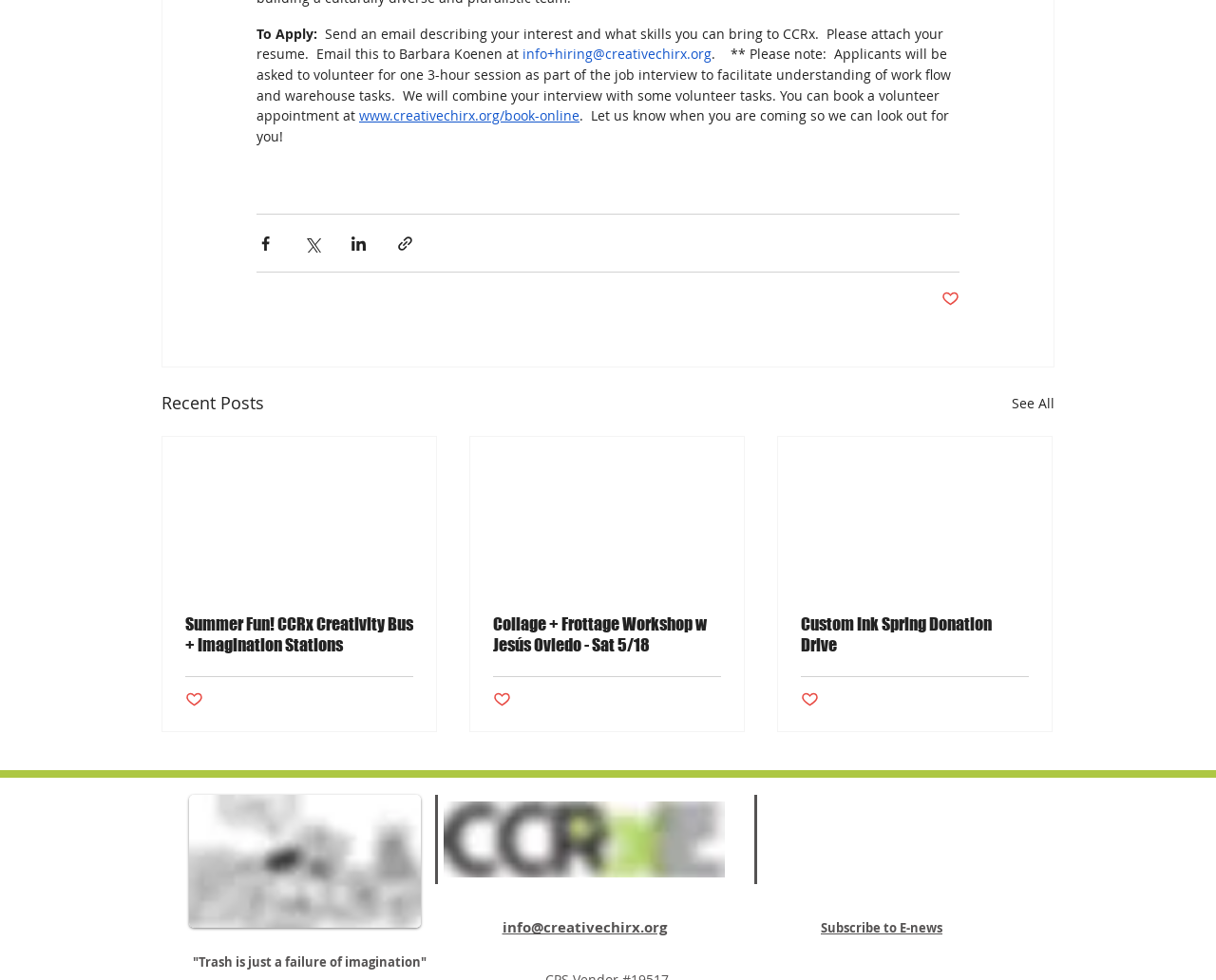Can you give a comprehensive explanation to the question given the content of the image?
What is the quote displayed on the webpage?

The quote 'Trash is just a failure of imagination' is displayed on the webpage, both as a generic element and as a heading.